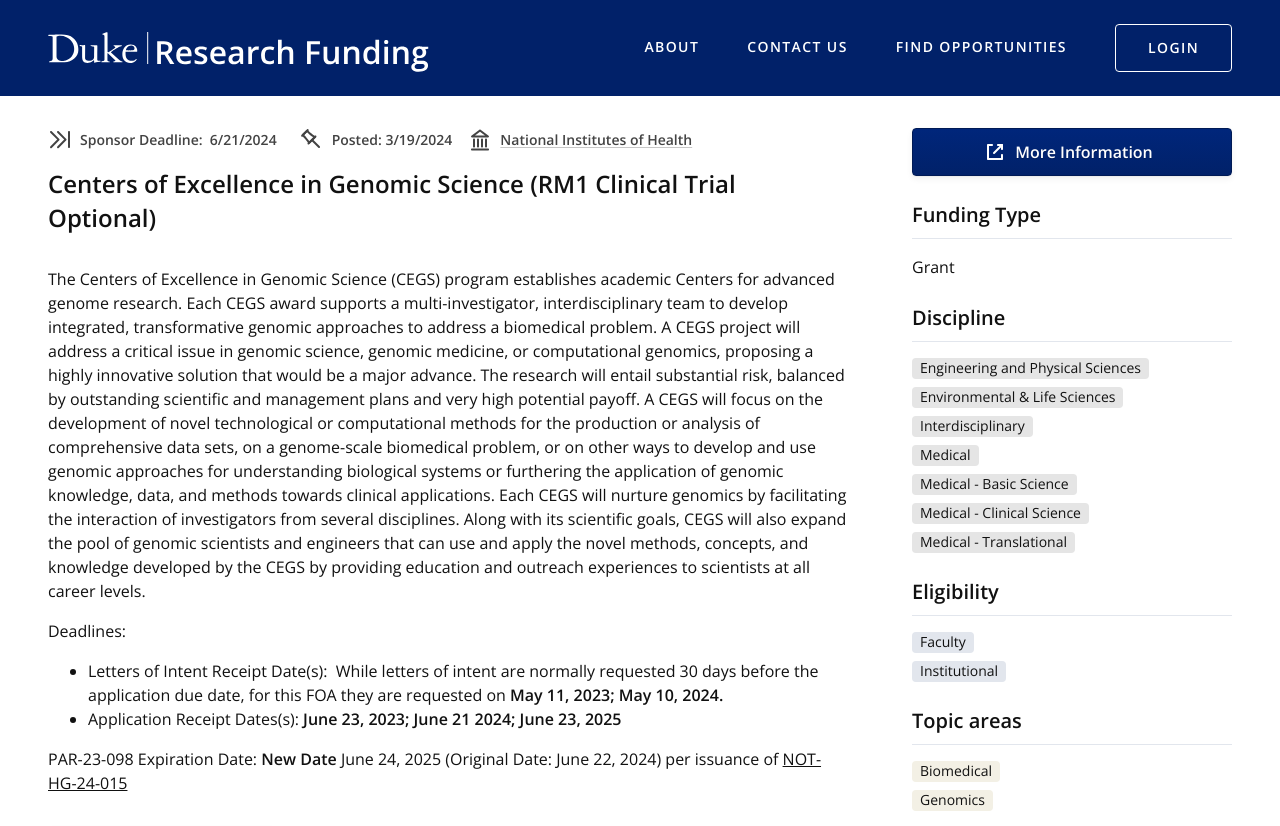Locate the bounding box coordinates of the element you need to click to accomplish the task described by this instruction: "Go to the 'FIND OPPORTUNITIES' page".

[0.7, 0.035, 0.834, 0.082]